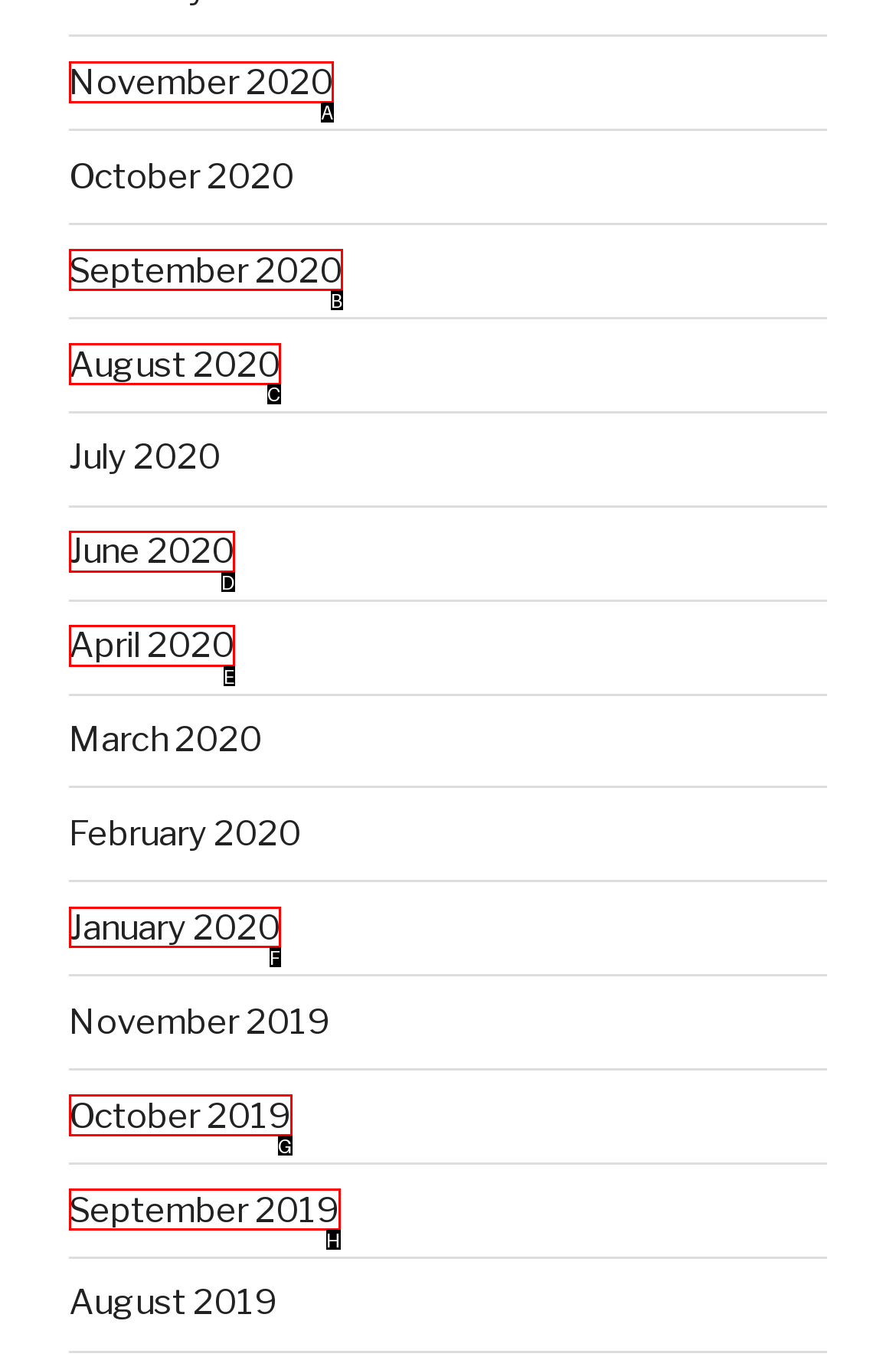Choose the letter that corresponds to the correct button to accomplish the task: Log in to the website
Reply with the letter of the correct selection only.

None